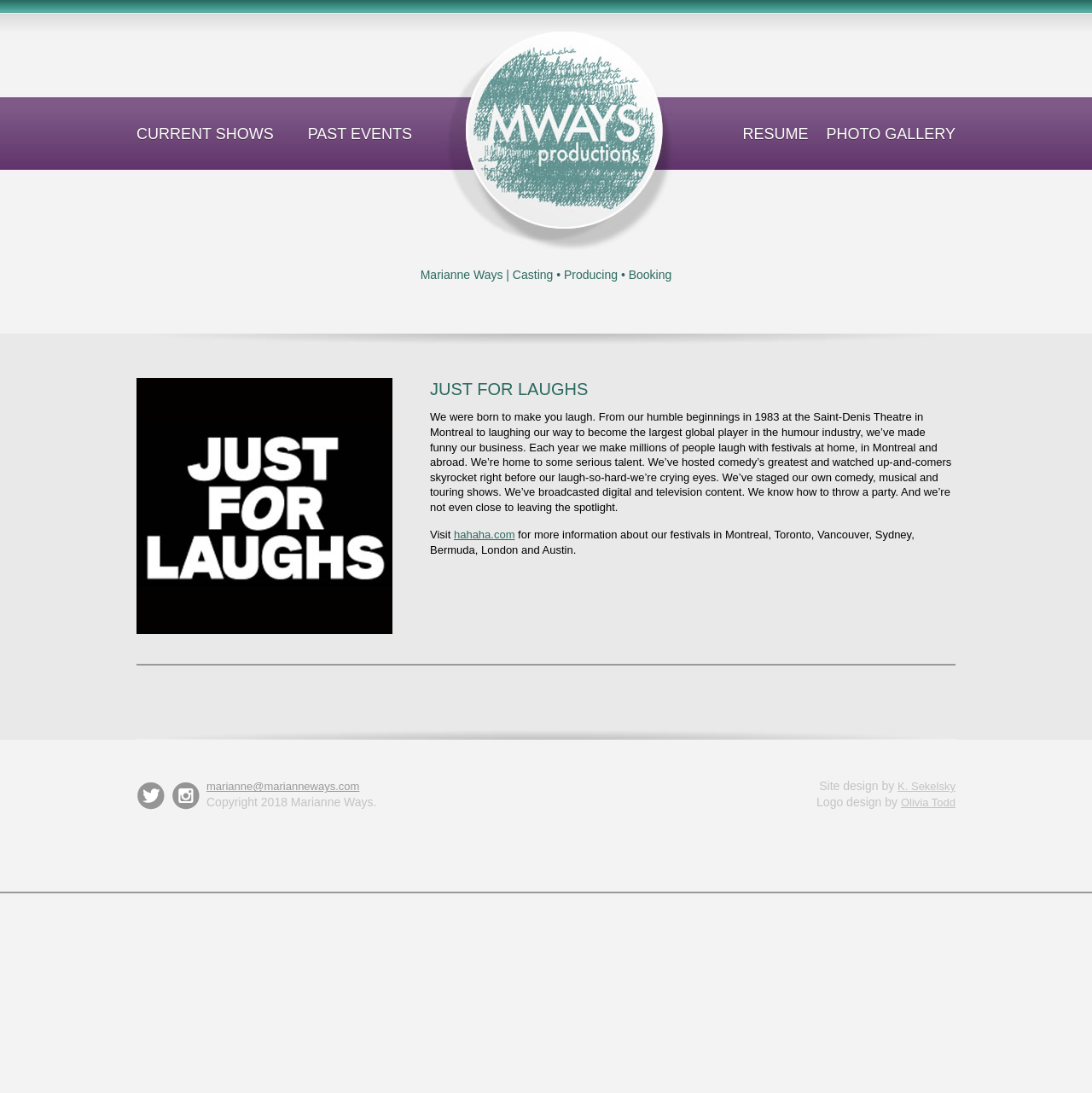Please find the bounding box coordinates of the element that must be clicked to perform the given instruction: "Learn more about Just For Laughs". The coordinates should be four float numbers from 0 to 1, i.e., [left, top, right, bottom].

[0.394, 0.346, 0.875, 0.367]